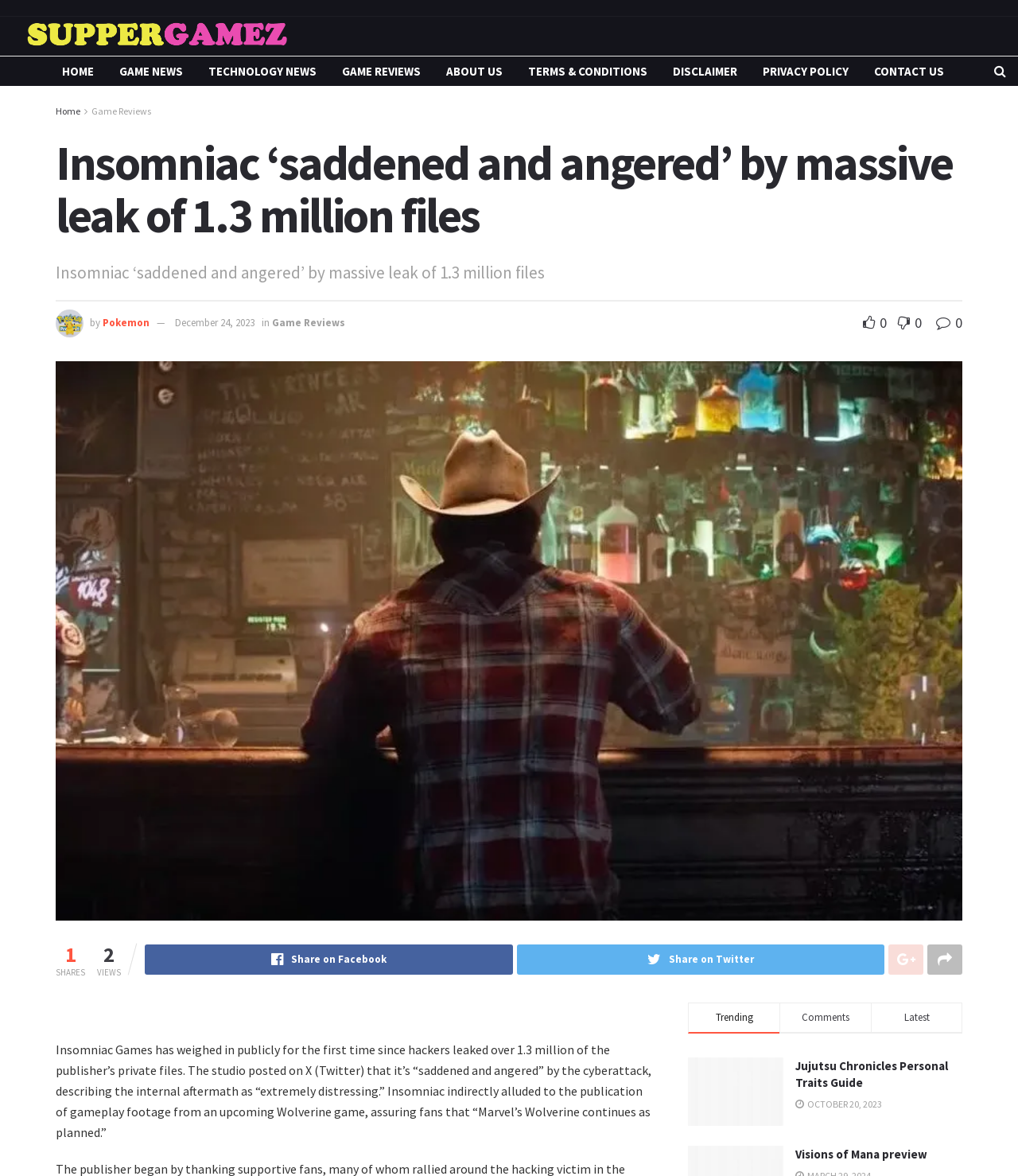Could you indicate the bounding box coordinates of the region to click in order to complete this instruction: "Read the article 'Insomniac ‘saddened and angered’ by massive leak of 1.3 million files'".

[0.055, 0.116, 0.945, 0.206]